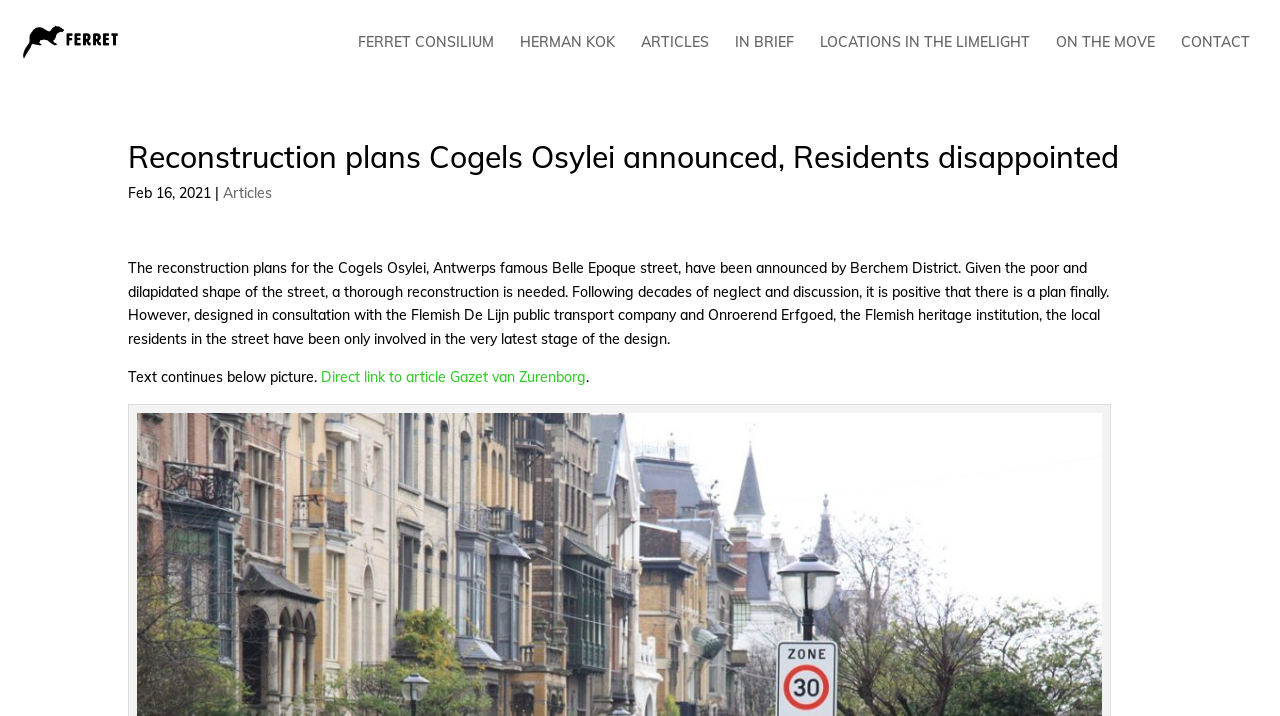Identify and provide the bounding box for the element described by: "CONTACT".

[0.923, 0.049, 0.977, 0.117]